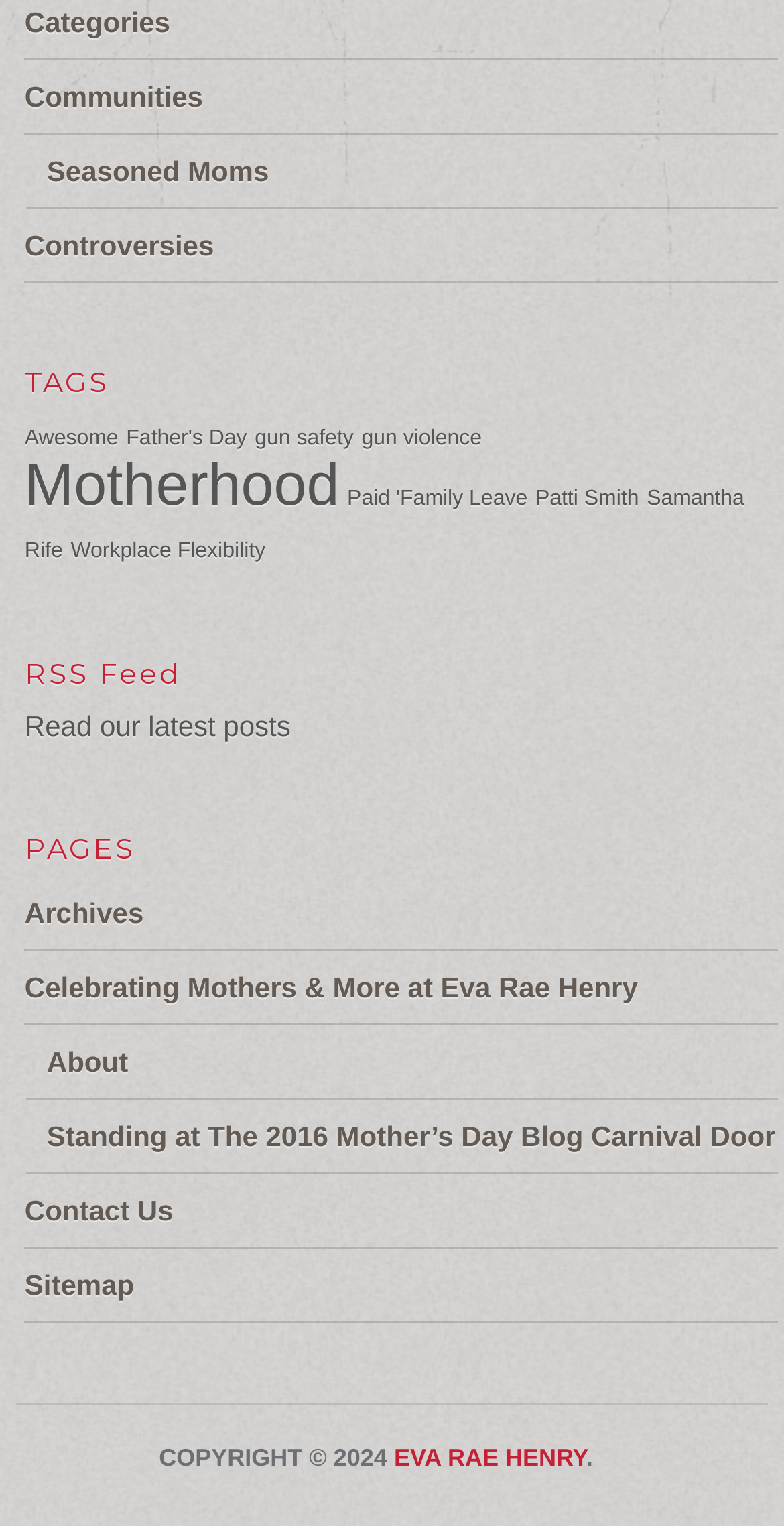Give a one-word or one-phrase response to the question: 
How many links are under the 'TAGS' heading?

9